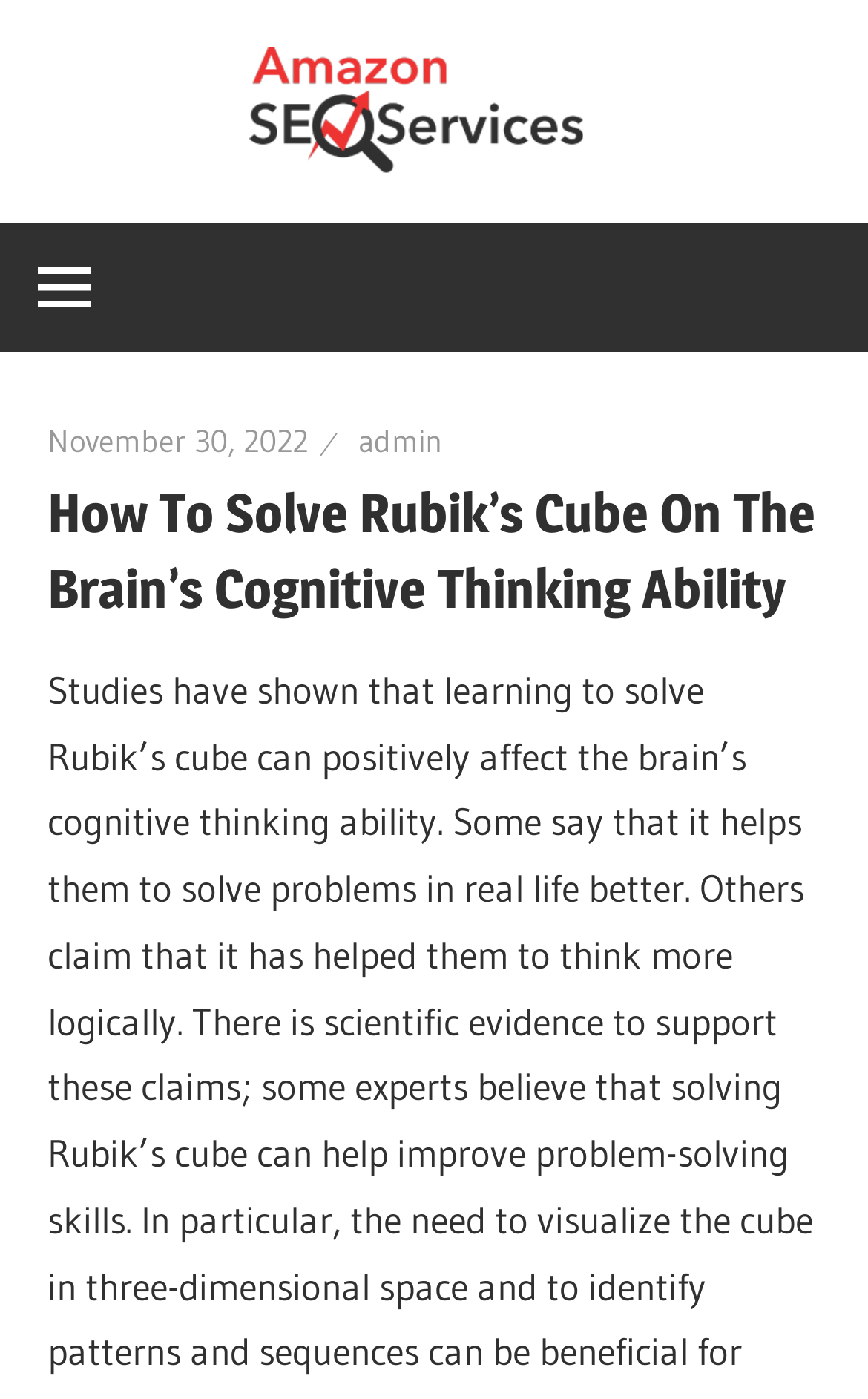Determine the main headline from the webpage and extract its text.

How To Solve Rubik’s Cube On The Brain’s Cognitive Thinking Ability